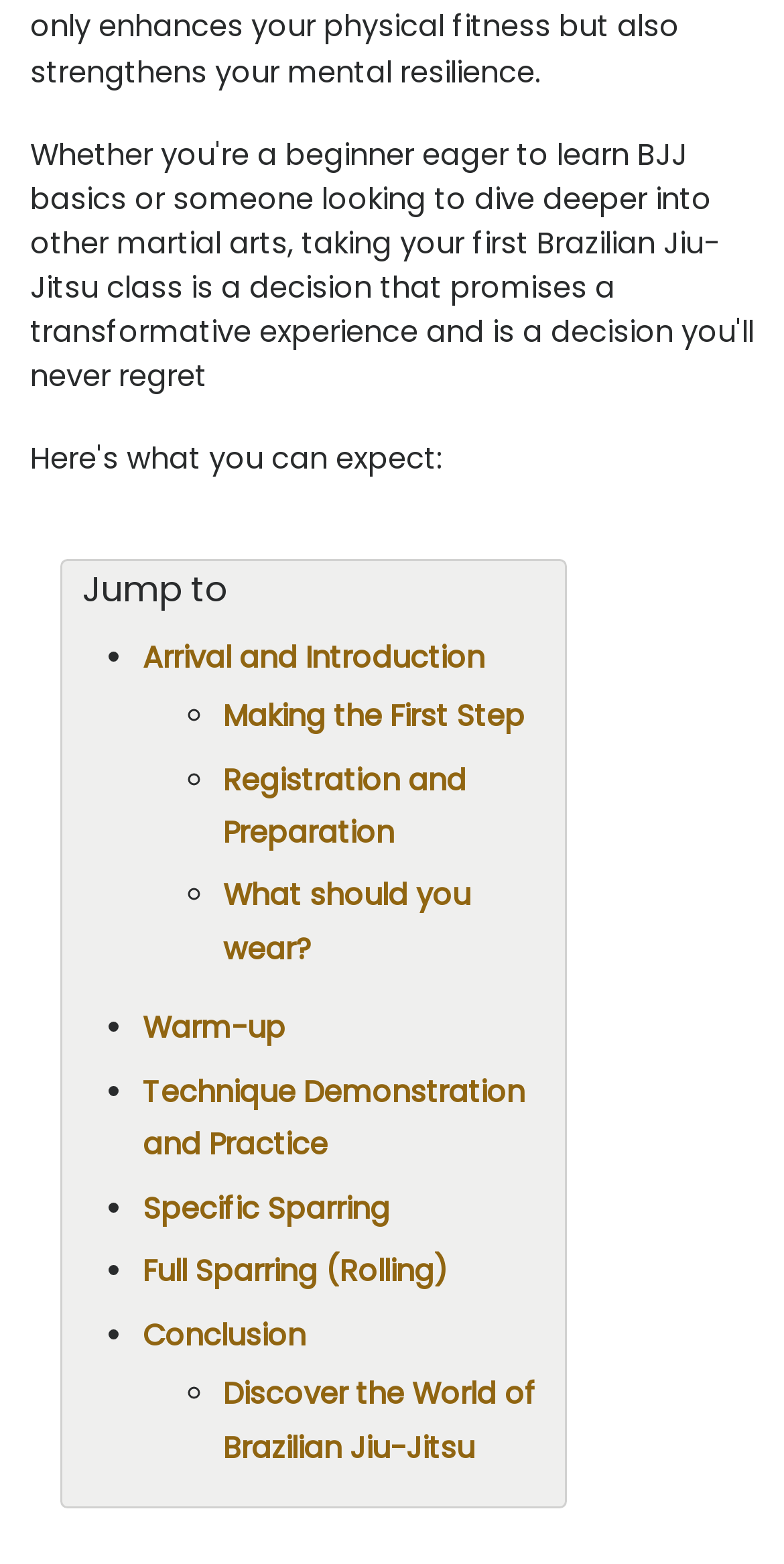How many list markers are there on the webpage?
Refer to the image and respond with a one-word or short-phrase answer.

11